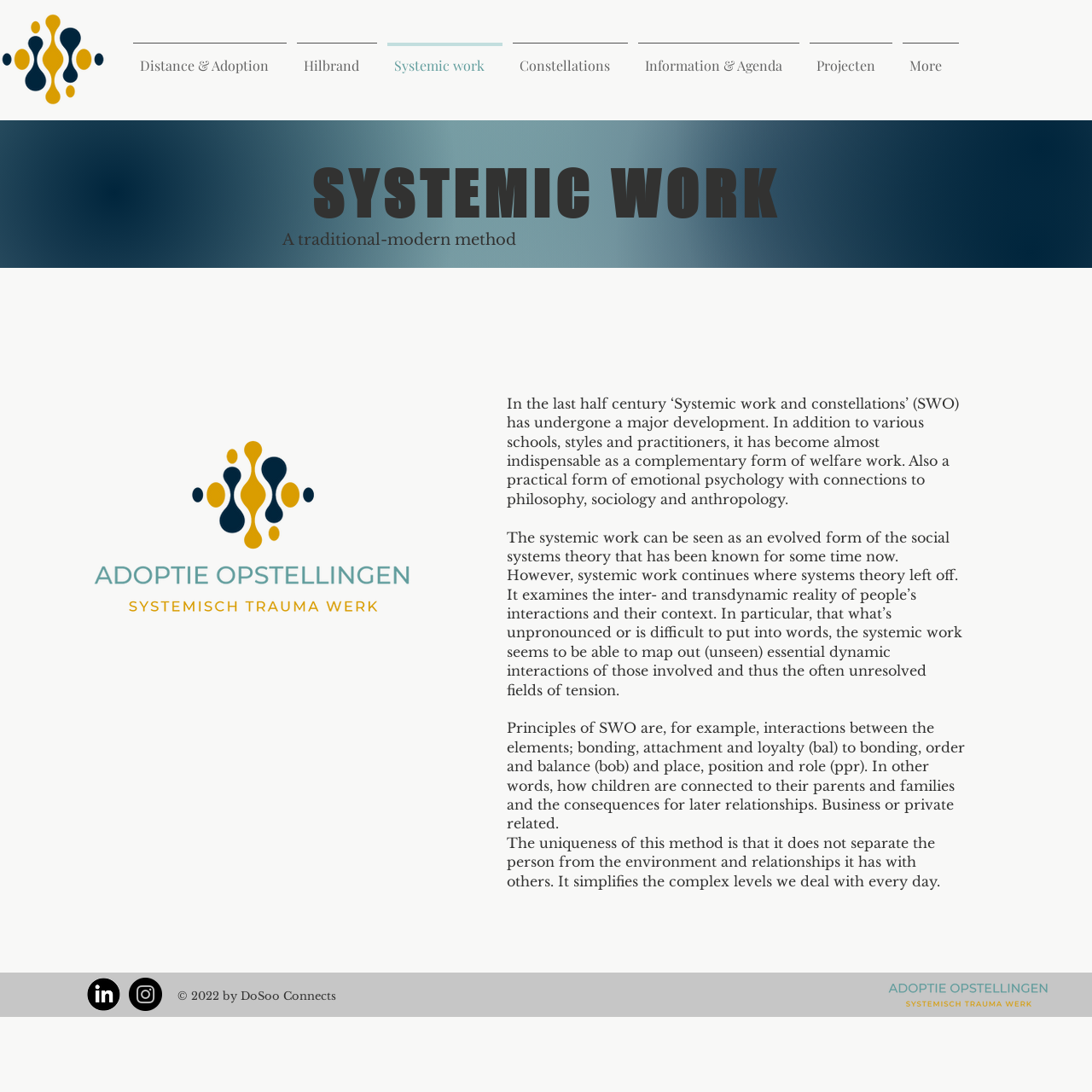Identify the bounding box coordinates for the element that needs to be clicked to fulfill this instruction: "Click on Systemic work". Provide the coordinates in the format of four float numbers between 0 and 1: [left, top, right, bottom].

[0.35, 0.039, 0.465, 0.066]